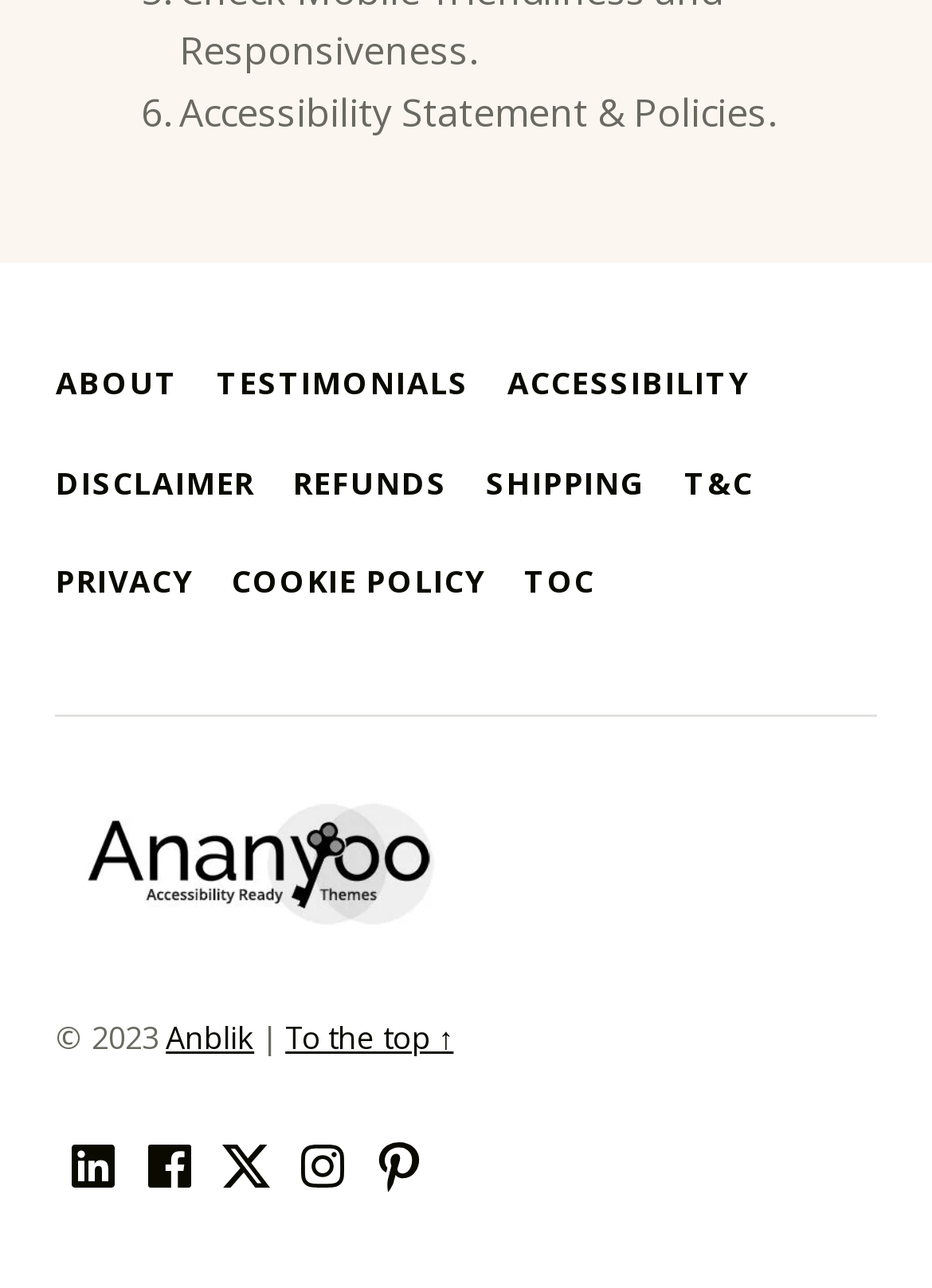Determine the bounding box coordinates of the clickable region to carry out the instruction: "Scroll to the top".

[0.306, 0.788, 0.487, 0.821]